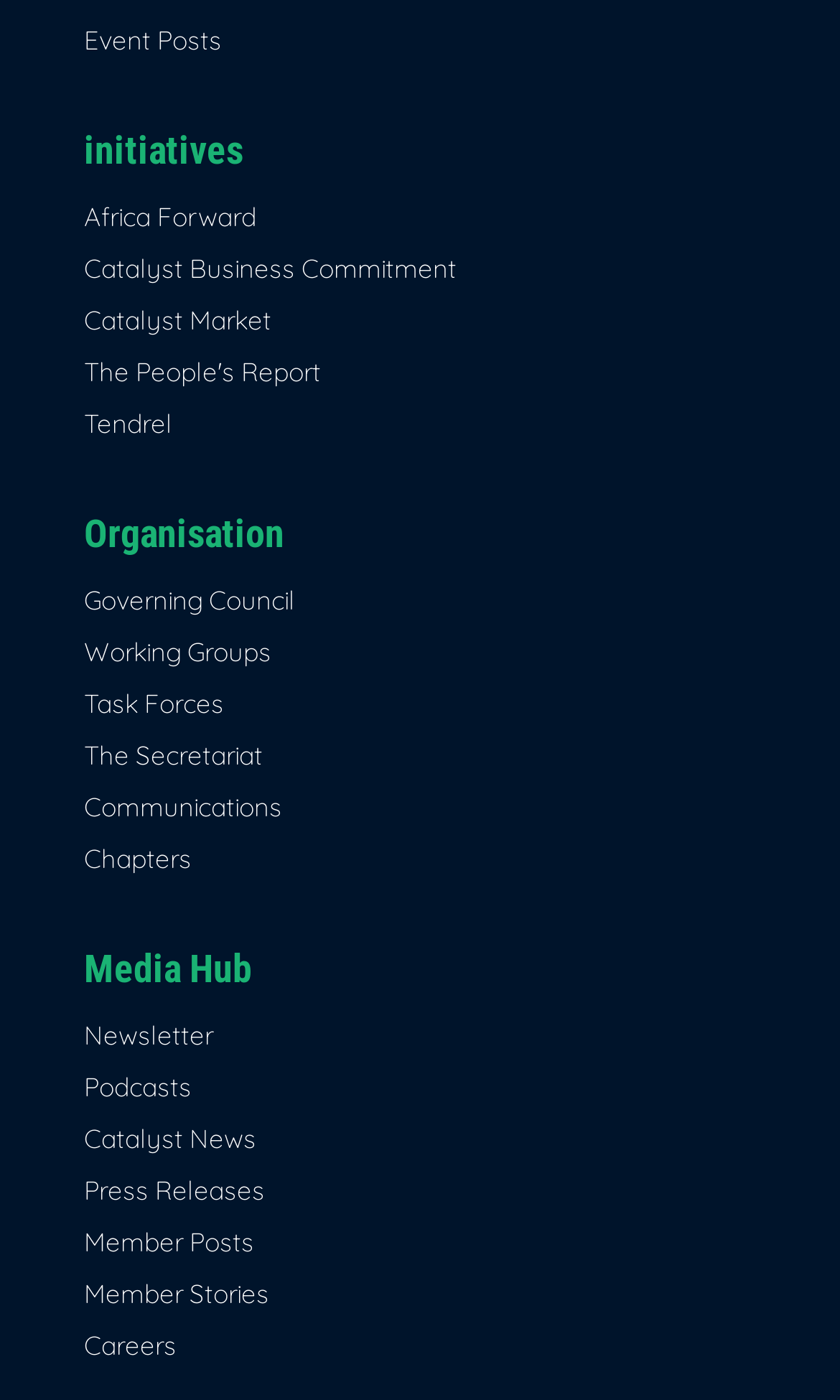How many headings are on this webpage?
Using the image, provide a concise answer in one word or a short phrase.

3